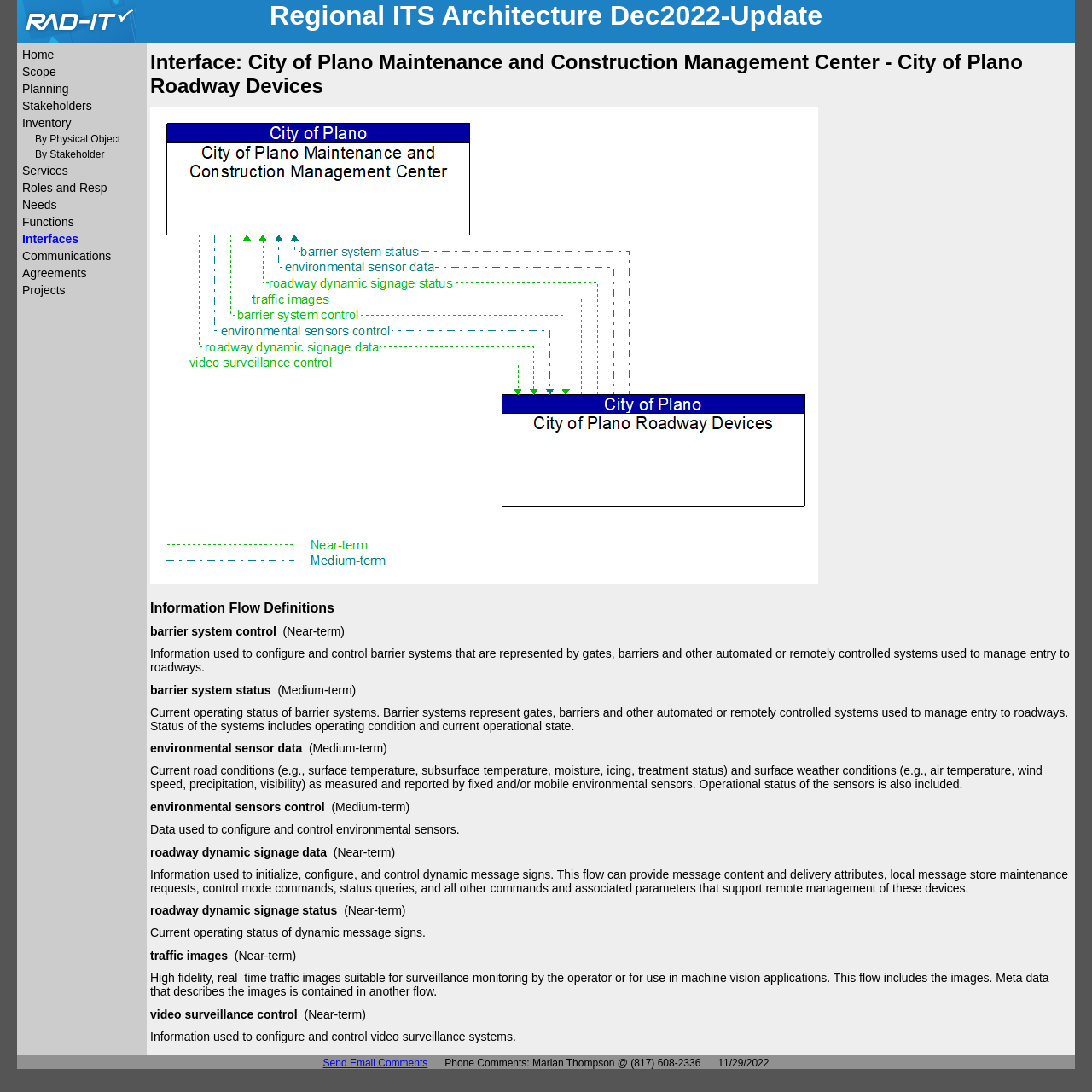Determine the coordinates of the bounding box that should be clicked to complete the instruction: "Click the 'Services' link". The coordinates should be represented by four float numbers between 0 and 1: [left, top, right, bottom].

[0.02, 0.15, 0.062, 0.162]